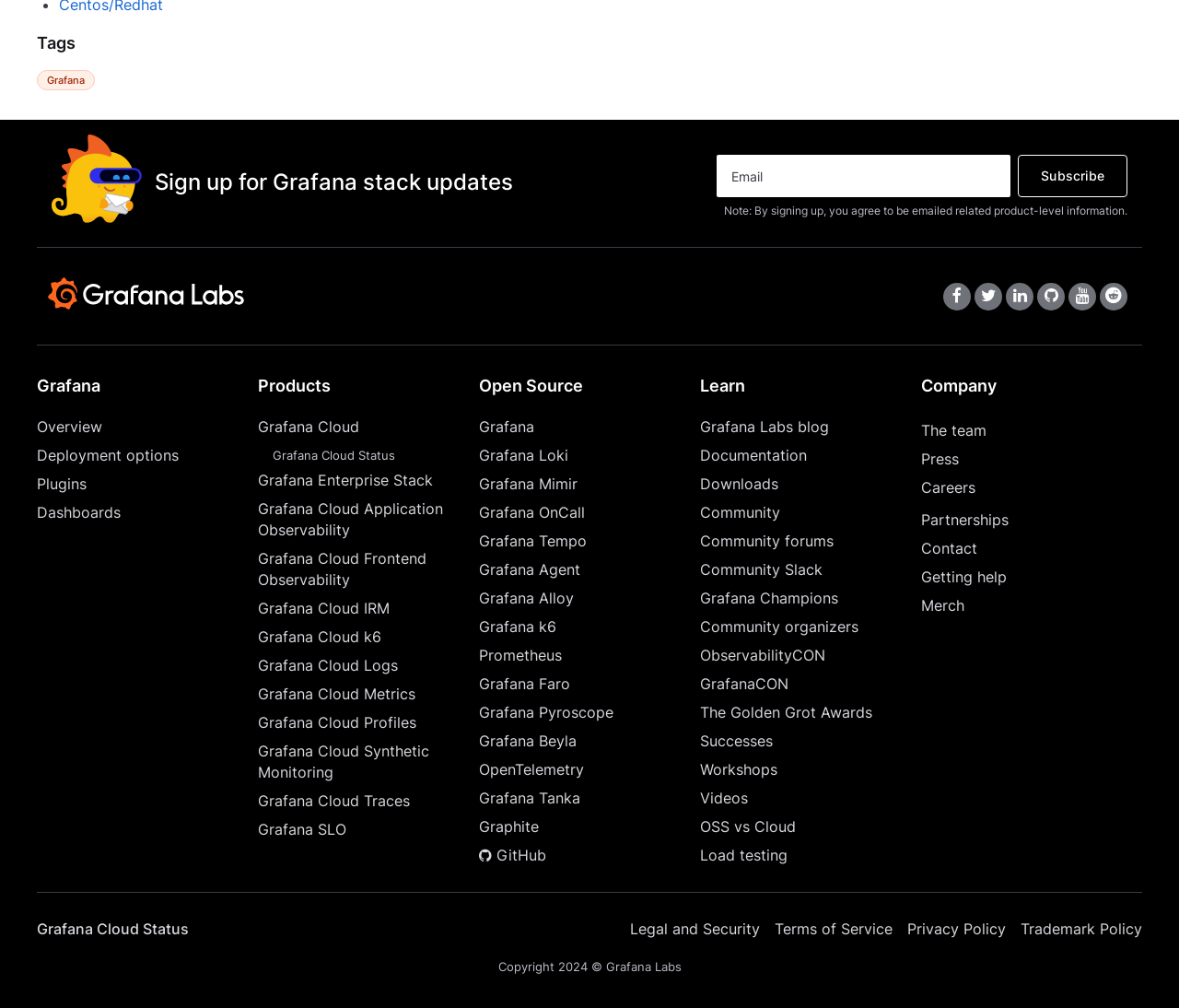Could you indicate the bounding box coordinates of the region to click in order to complete this instruction: "Subscribe to Grafana stack updates".

[0.863, 0.154, 0.956, 0.196]